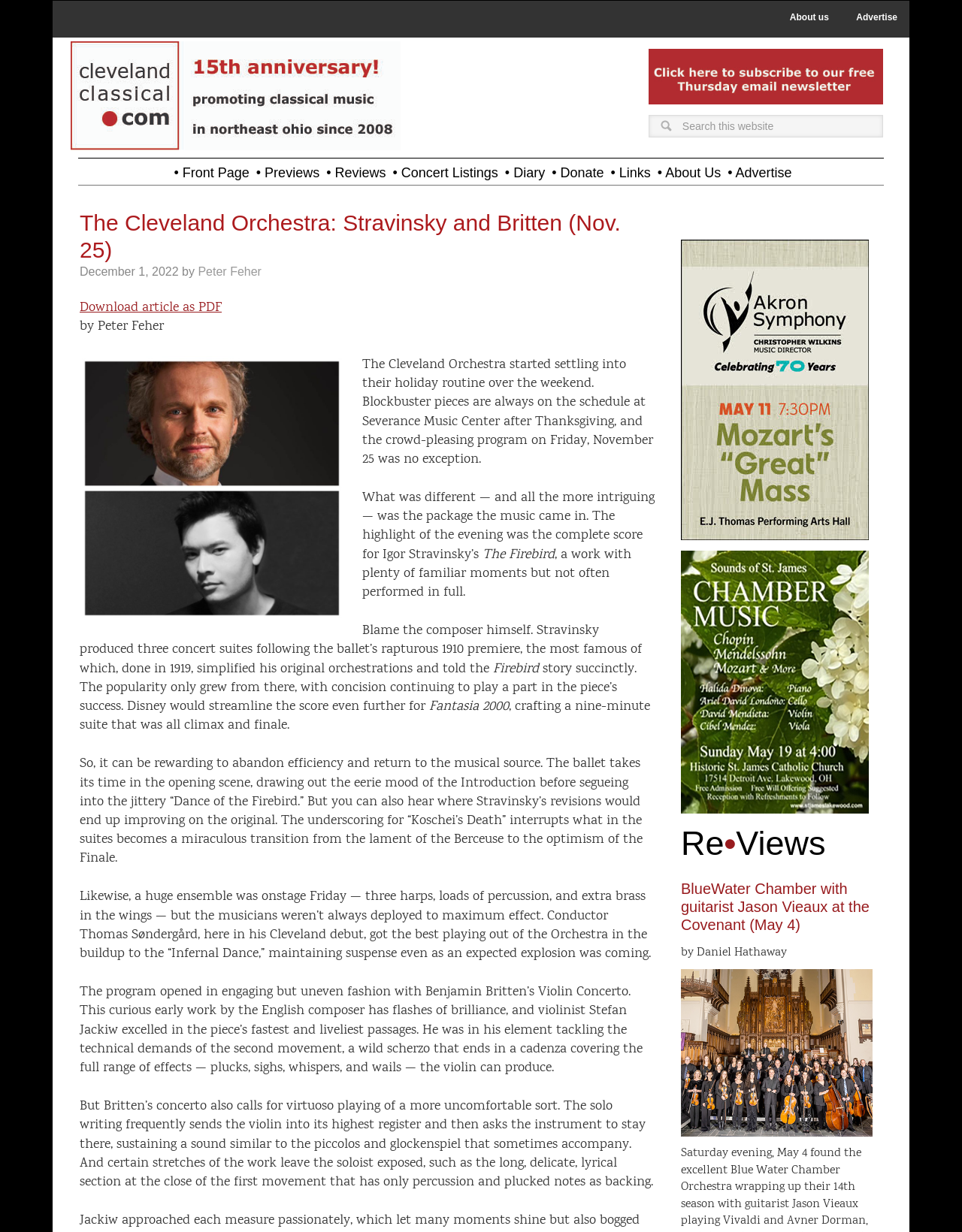Find the bounding box coordinates for the element that must be clicked to complete the instruction: "Search this website". The coordinates should be four float numbers between 0 and 1, indicated as [left, top, right, bottom].

[0.674, 0.093, 0.918, 0.112]